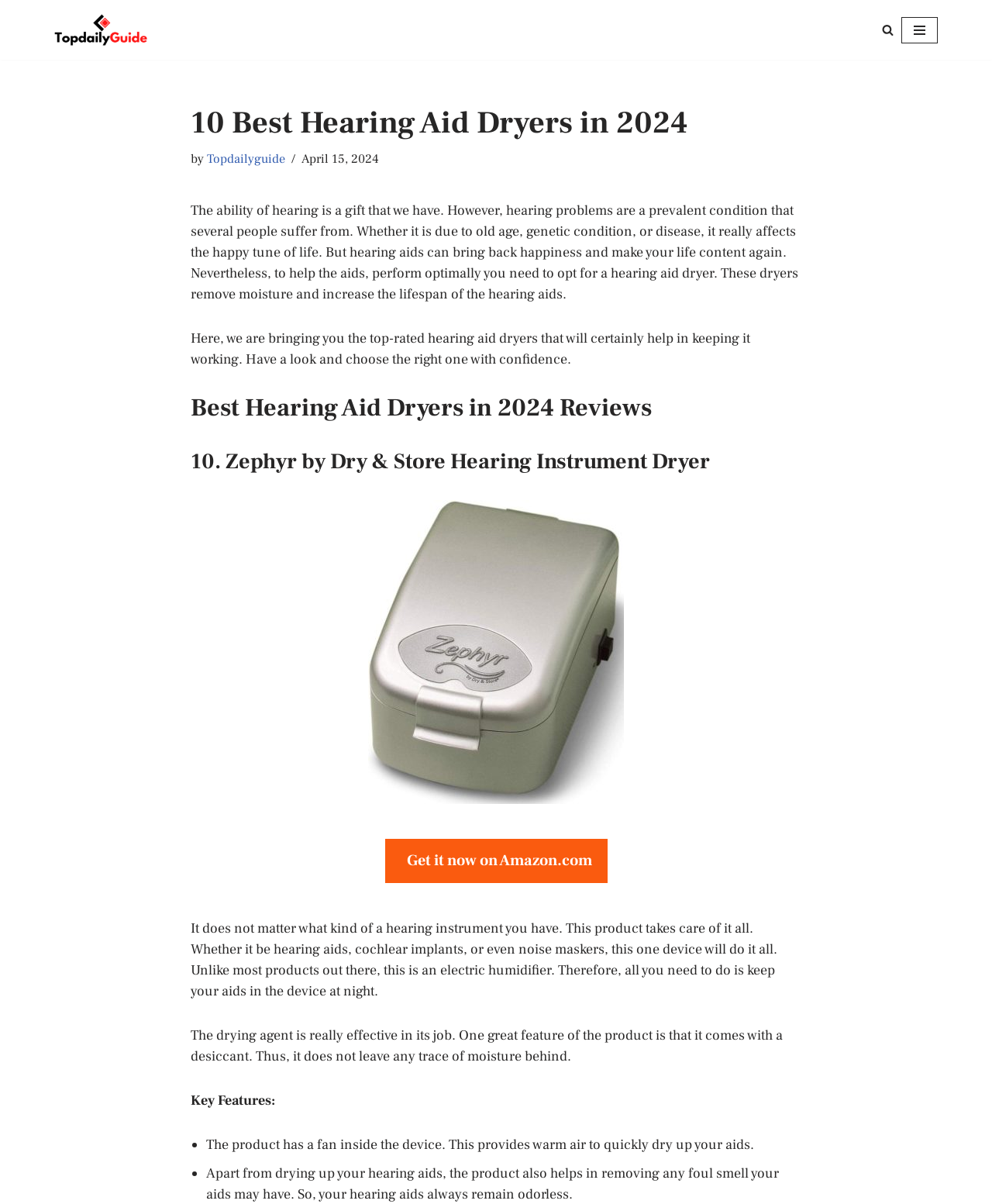Using the description: "Topdailyguide", determine the UI element's bounding box coordinates. Ensure the coordinates are in the format of four float numbers between 0 and 1, i.e., [left, top, right, bottom].

[0.208, 0.125, 0.287, 0.139]